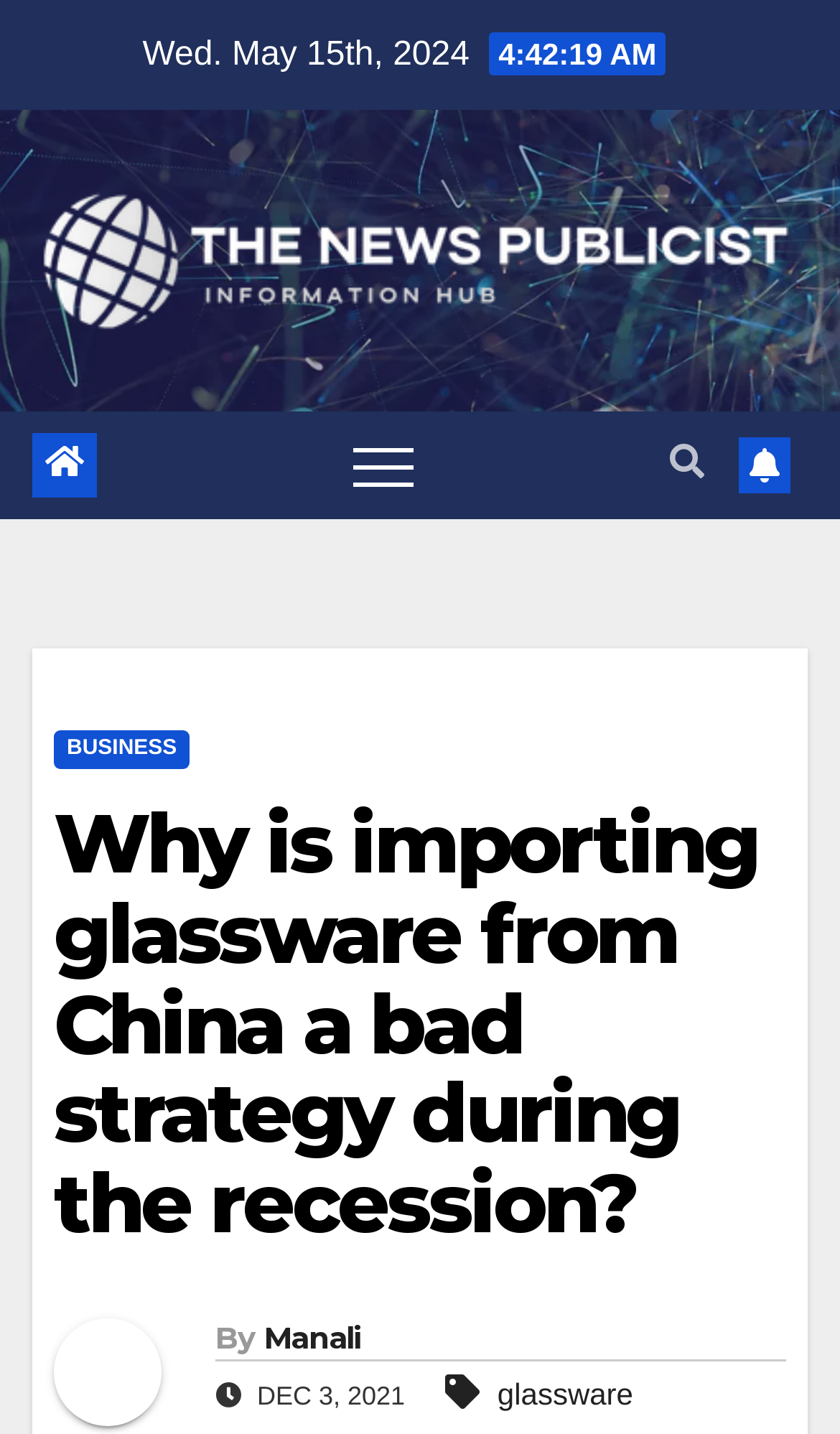Give the bounding box coordinates for the element described by: "aria-label="Print" title="Print"".

None